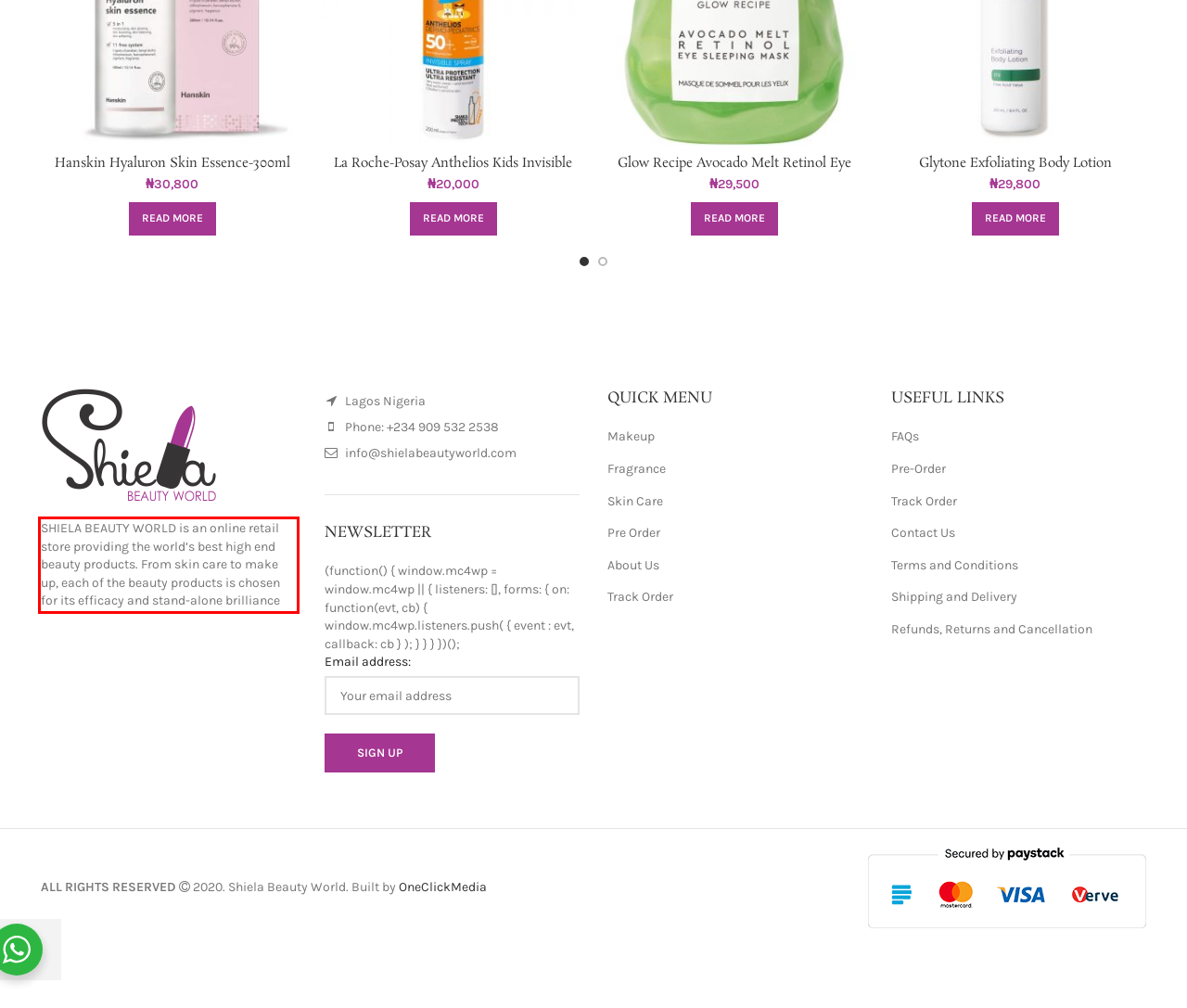Please look at the webpage screenshot and extract the text enclosed by the red bounding box.

SHIELA BEAUTY WORLD is an online retail store providing the world’s best high end beauty products. From skin care to make up, each of the beauty products is chosen for its efficacy and stand-alone brilliance